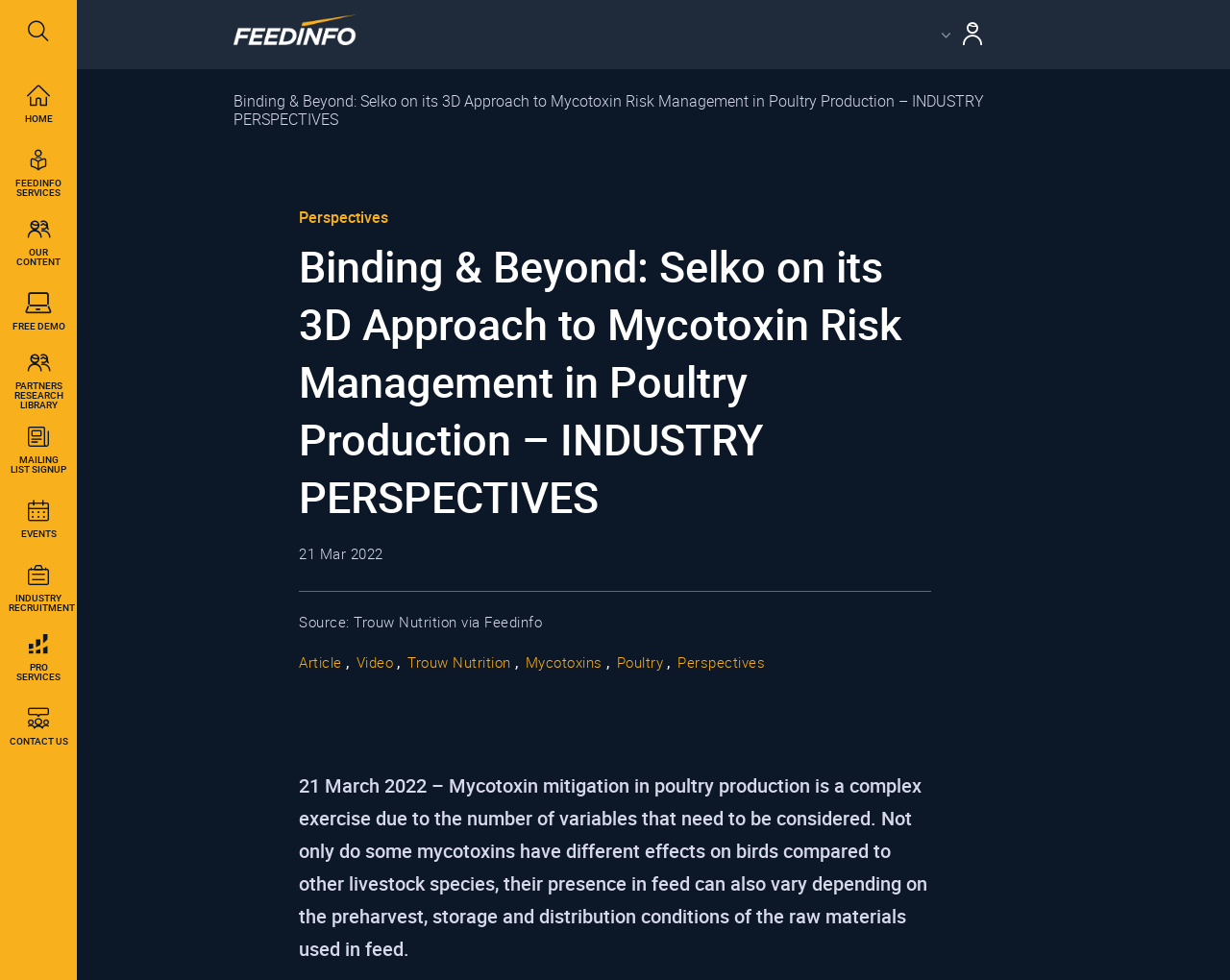Can you determine the bounding box coordinates of the area that needs to be clicked to fulfill the following instruction: "Subscribe for news & updates"?

None